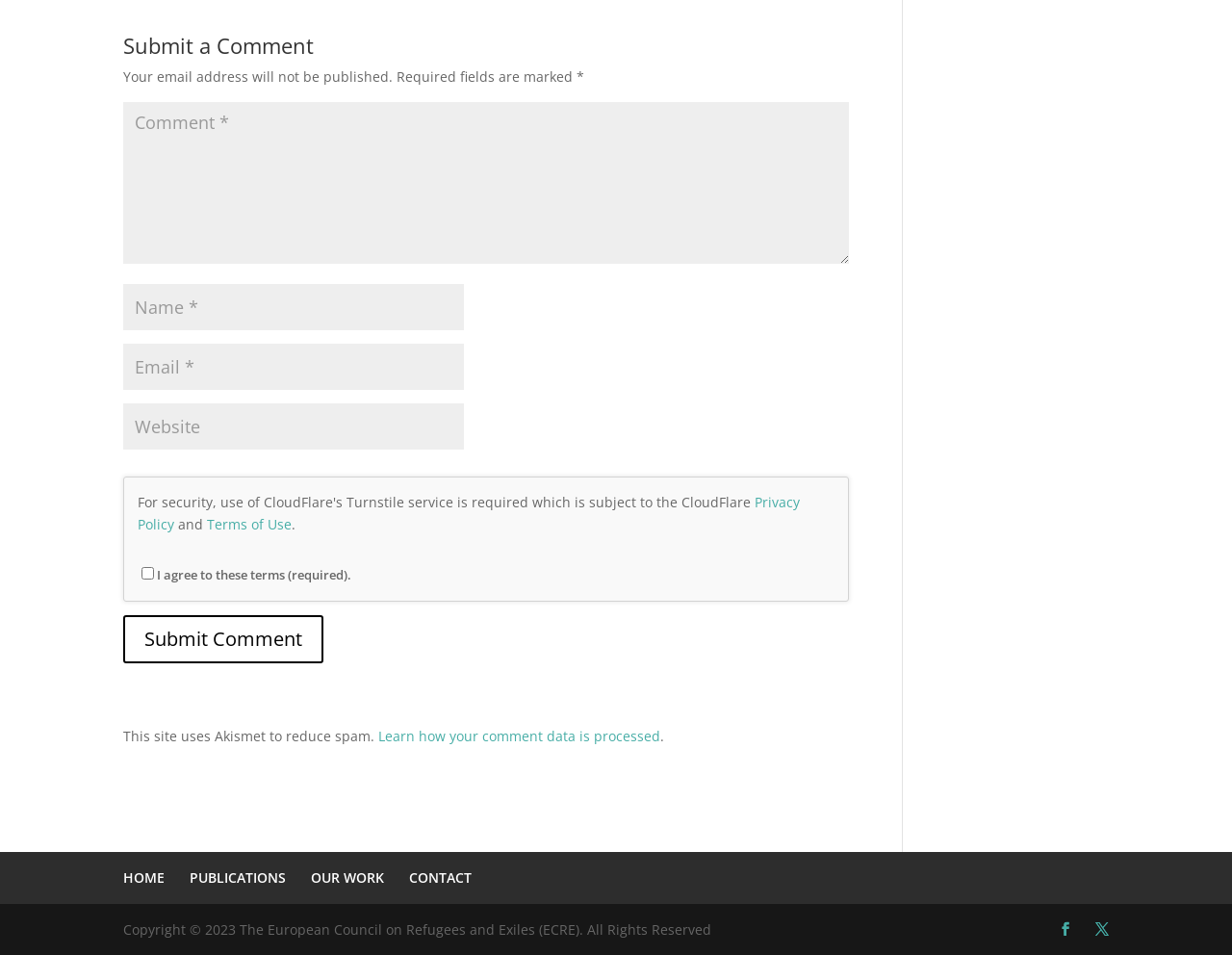Please provide a brief answer to the question using only one word or phrase: 
What is the link 'Learn how your comment data is processed' related to?

Akismet